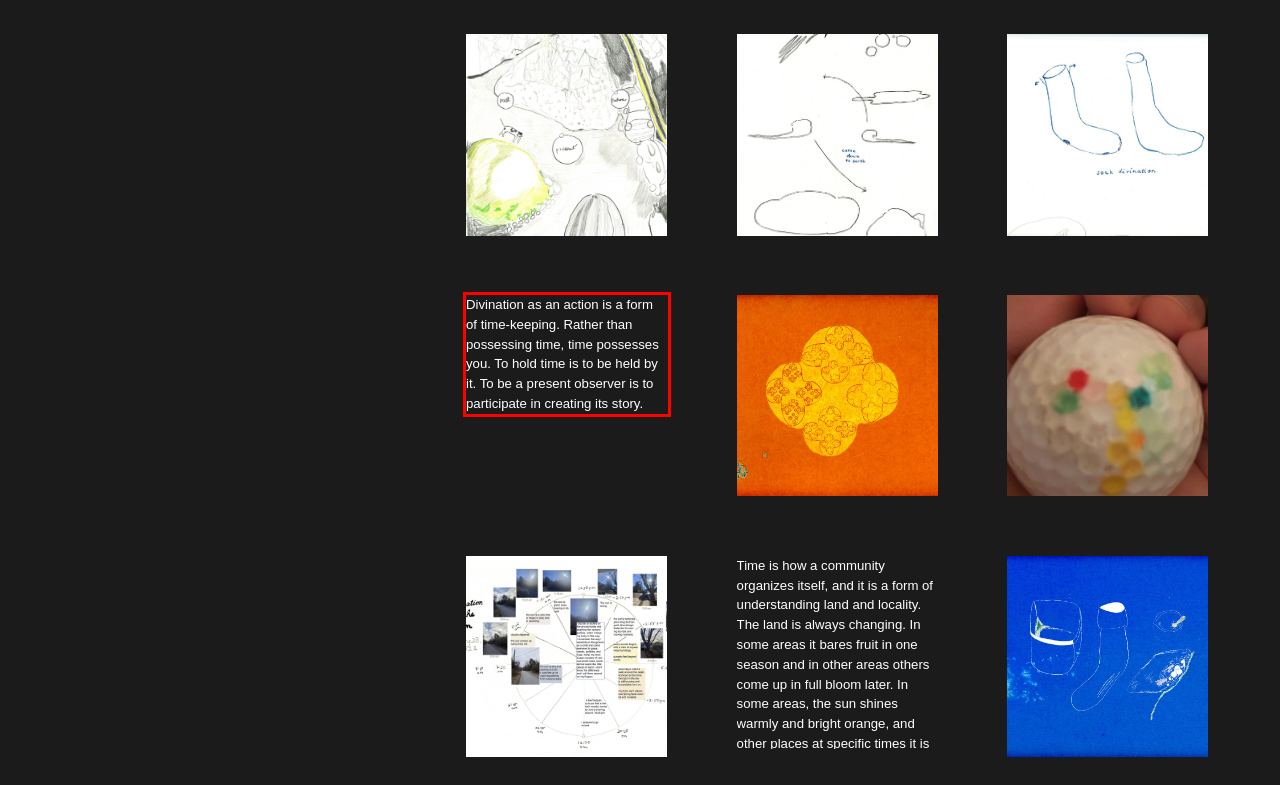Analyze the red bounding box in the provided webpage screenshot and generate the text content contained within.

Divination as an action is a form of time-keeping. Rather than possessing time, time possesses you. To hold time is to be held by it. To be a present observer is to participate in creating its story.